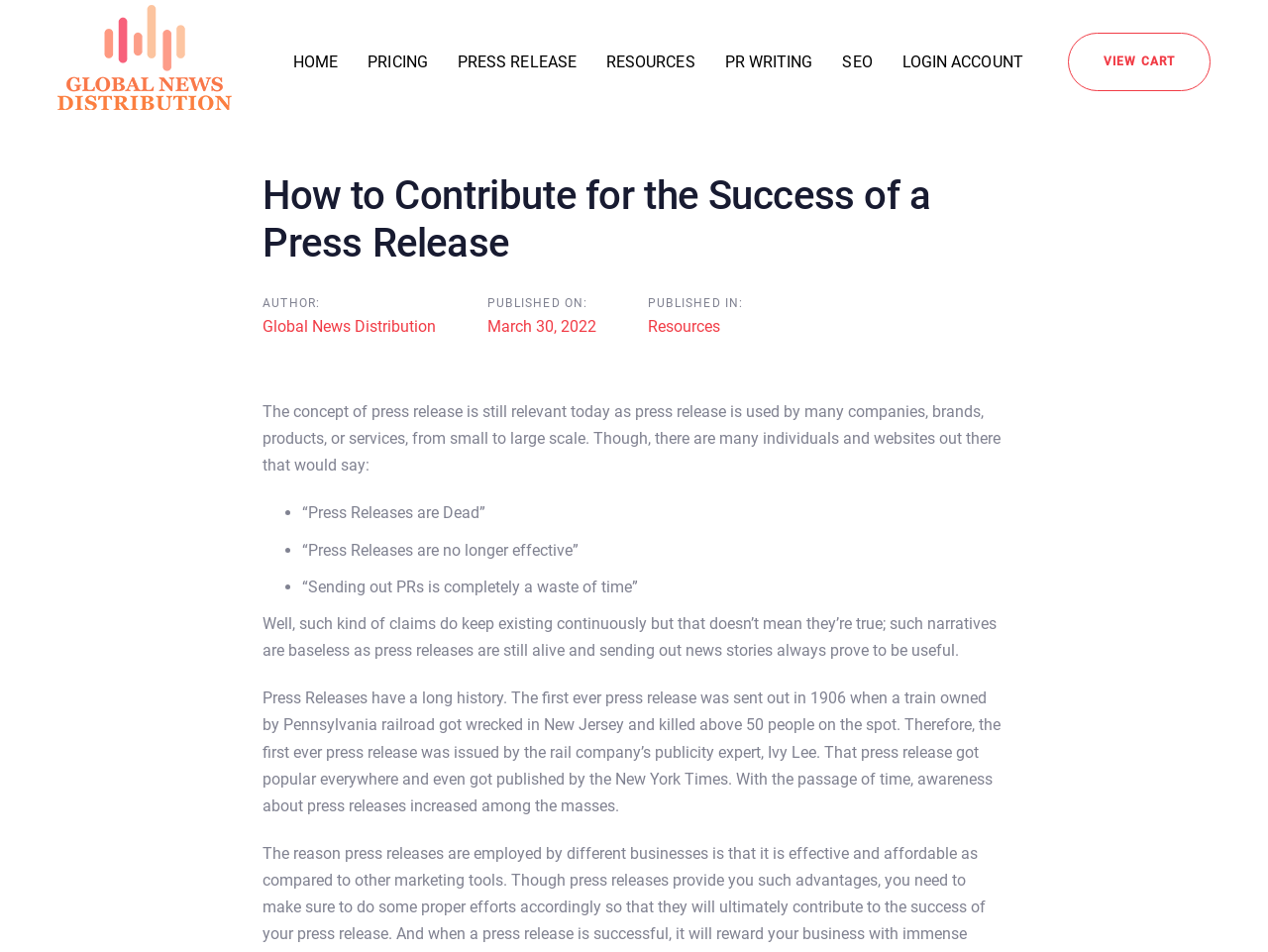Find the bounding box coordinates for the element that must be clicked to complete the instruction: "View cart". The coordinates should be four float numbers between 0 and 1, indicated as [left, top, right, bottom].

[0.842, 0.034, 0.955, 0.096]